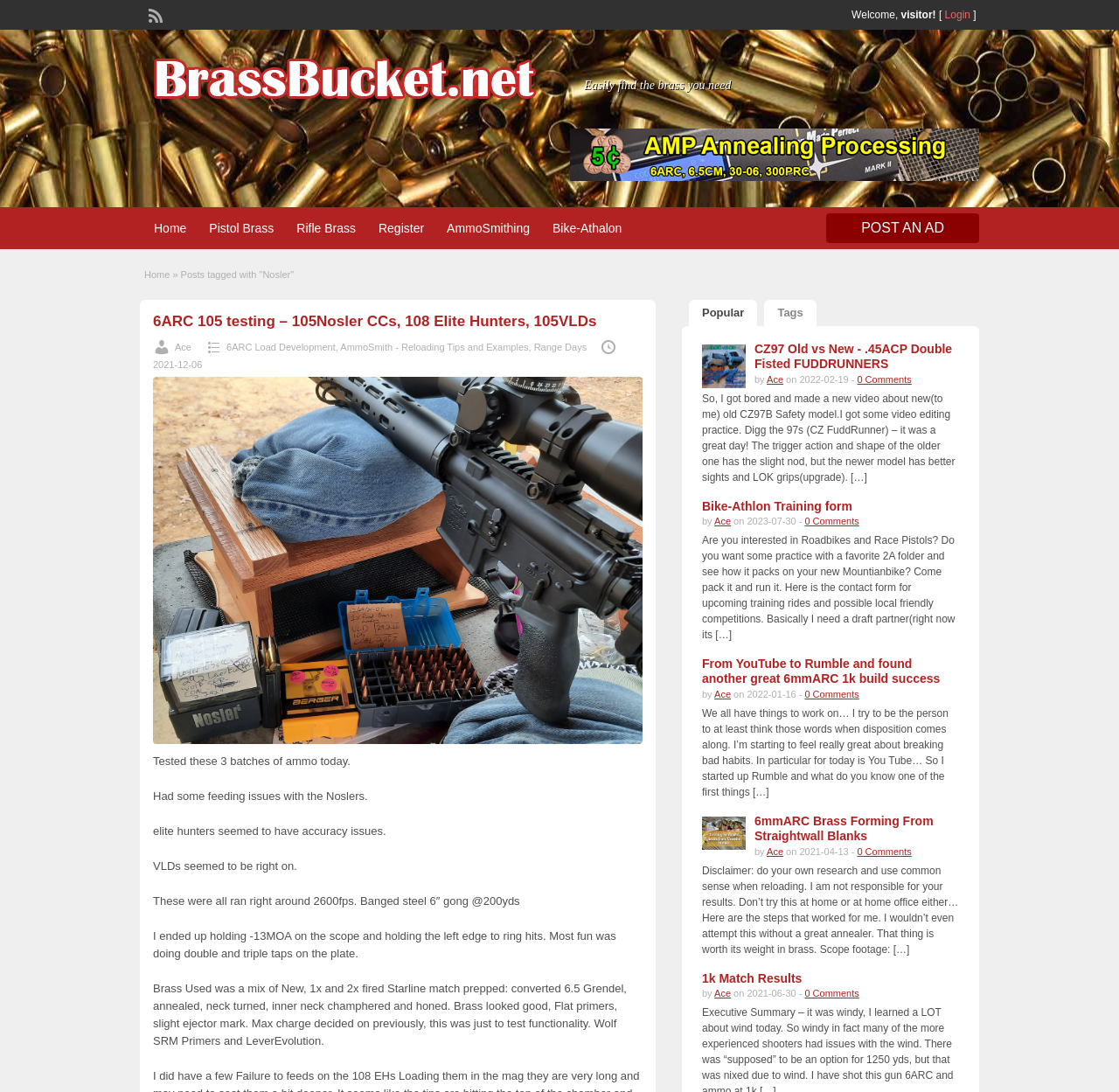Is the website focused on a specific type of firearm?
Using the image, elaborate on the answer with as much detail as possible.

While the website does discuss specific types of firearms, such as the 6ARC, it does not appear to be focused exclusively on one type of firearm, and instead covers a range of topics related to brass and reloading.